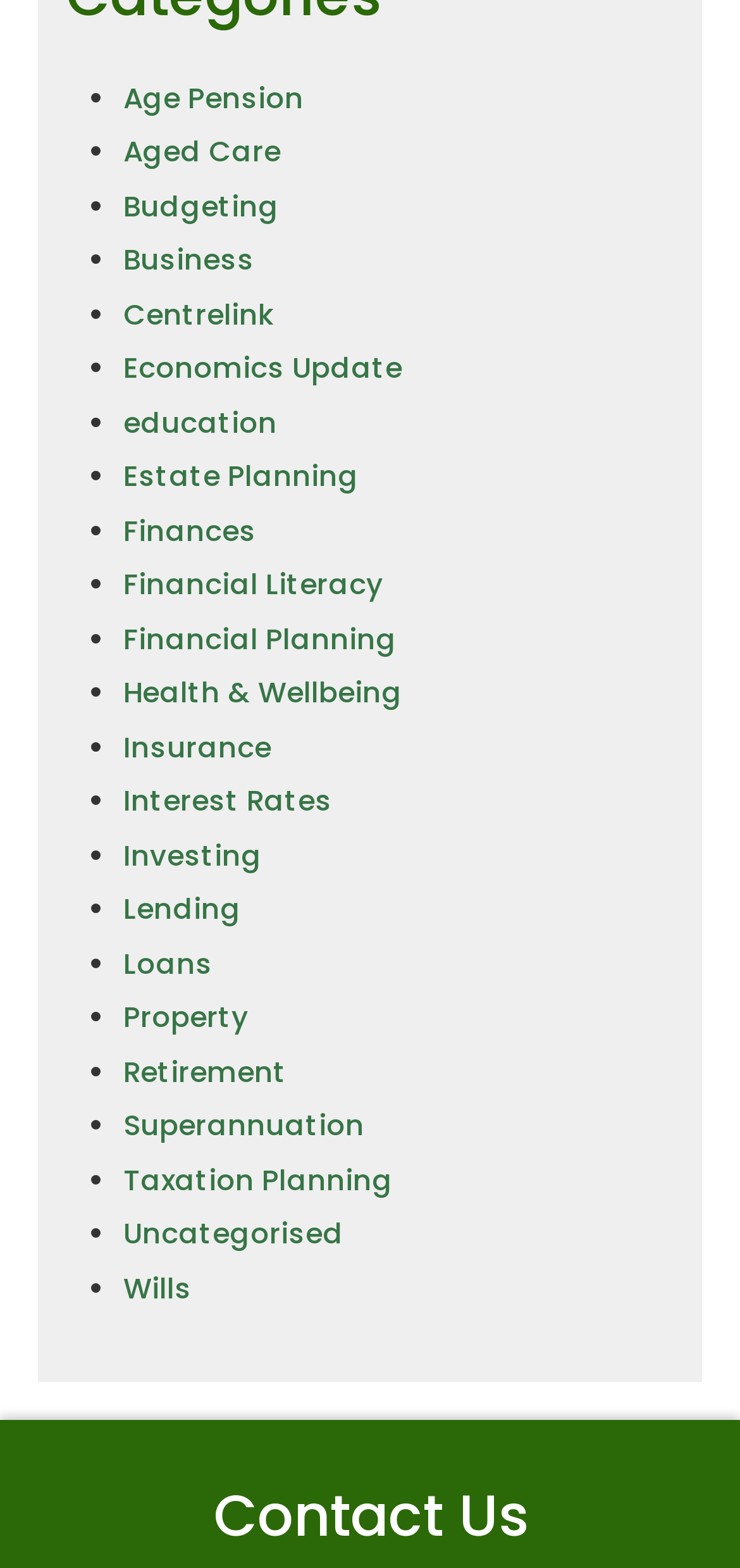Provide the bounding box coordinates of the section that needs to be clicked to accomplish the following instruction: "Click on Age Pension."

[0.167, 0.049, 0.41, 0.074]